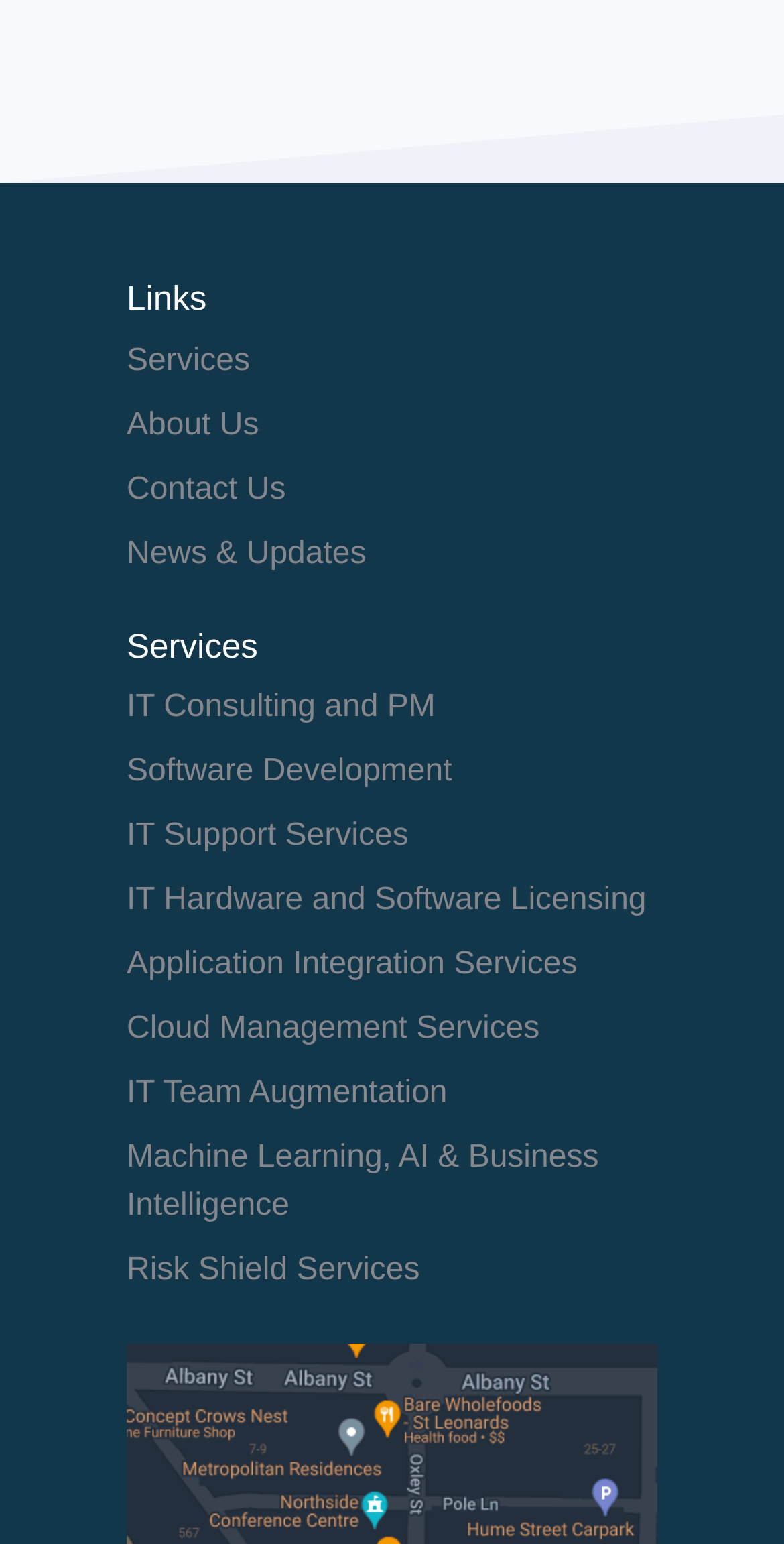What are the main categories of services?
Examine the webpage screenshot and provide an in-depth answer to the question.

By analyzing the webpage, I found that there are multiple links under the 'Services' heading, which suggests that these links represent different categories of services offered by the company. The links include 'IT Consulting and PM', 'Software Development', 'IT Support Services', and more.